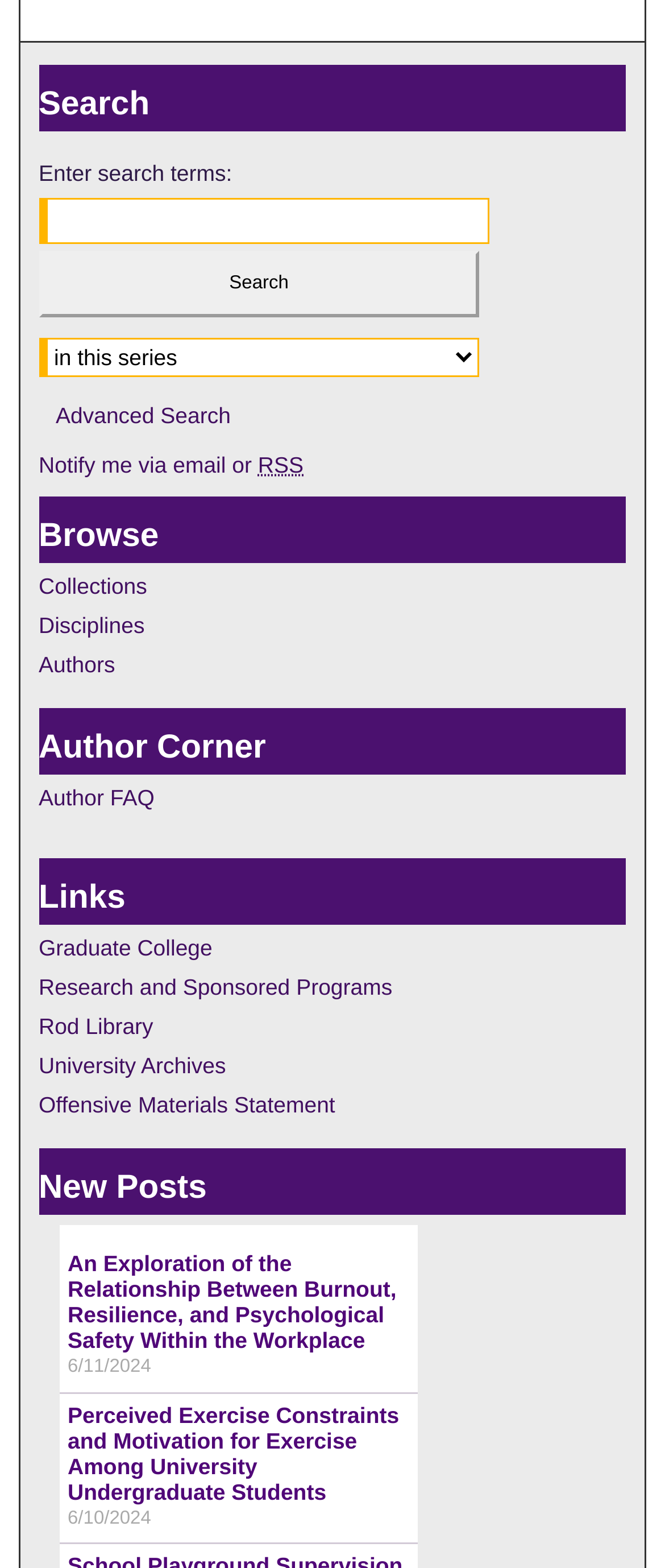Show the bounding box coordinates for the element that needs to be clicked to execute the following instruction: "Click on Advanced Search". Provide the coordinates in the form of four float numbers between 0 and 1, i.e., [left, top, right, bottom].

[0.084, 0.237, 0.347, 0.253]